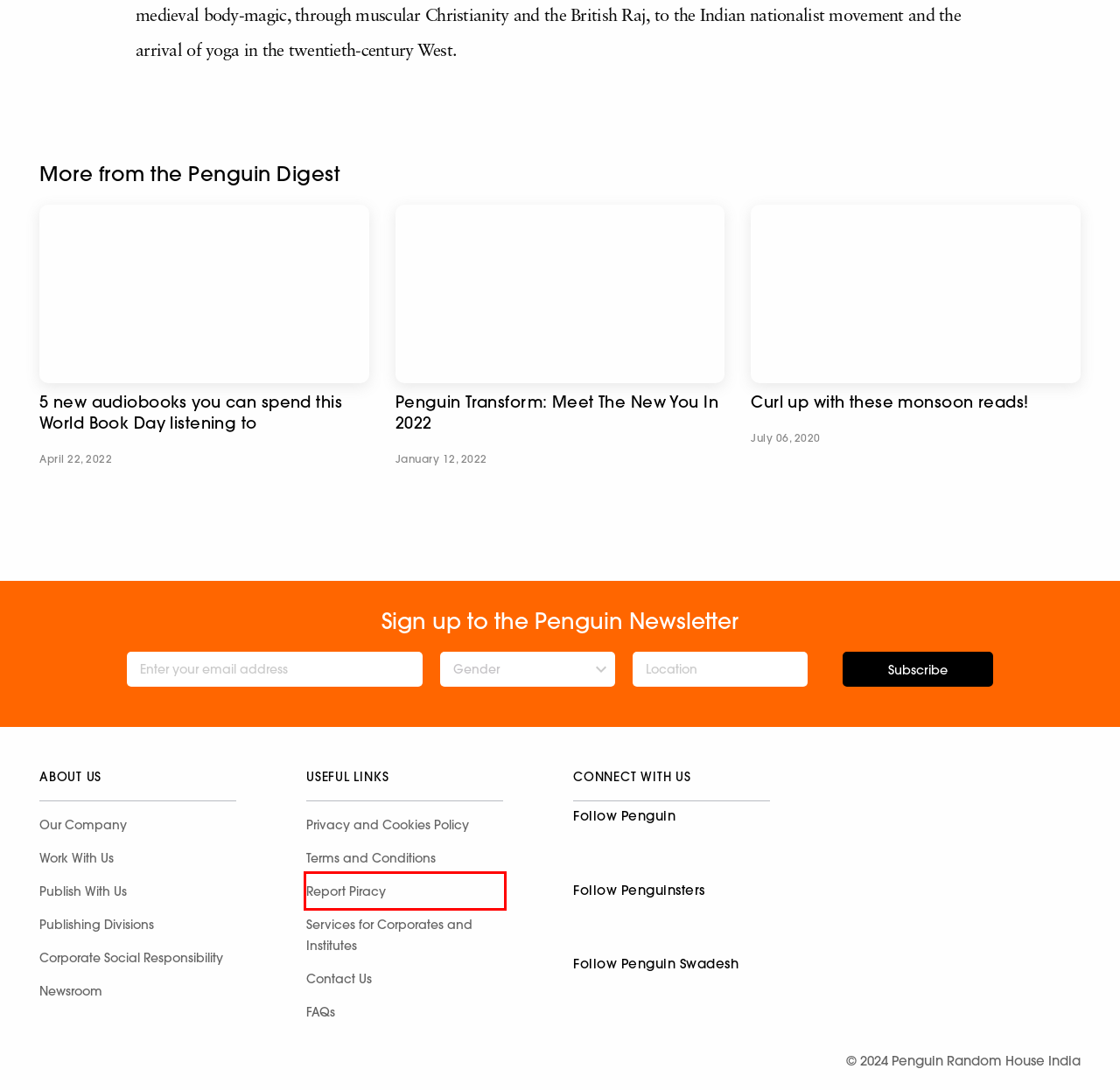With the provided webpage screenshot containing a red bounding box around a UI element, determine which description best matches the new webpage that appears after clicking the selected element. The choices are:
A. Contact Us - Penguin Random House India
B. Privacy Policy - Penguin Random House India
C. Publishing FAQs - Penguin Random House India
D. Publishing Divisions - Penguin Random House India
E. Penguin Transform: Meet The New You In 2022 - Penguin Random House India
F. Report Piracy - Penguin Random House India
G. About Us - Penguin Random House India
H. 5 new audiobooks you can spend this World Book Day listening to

F